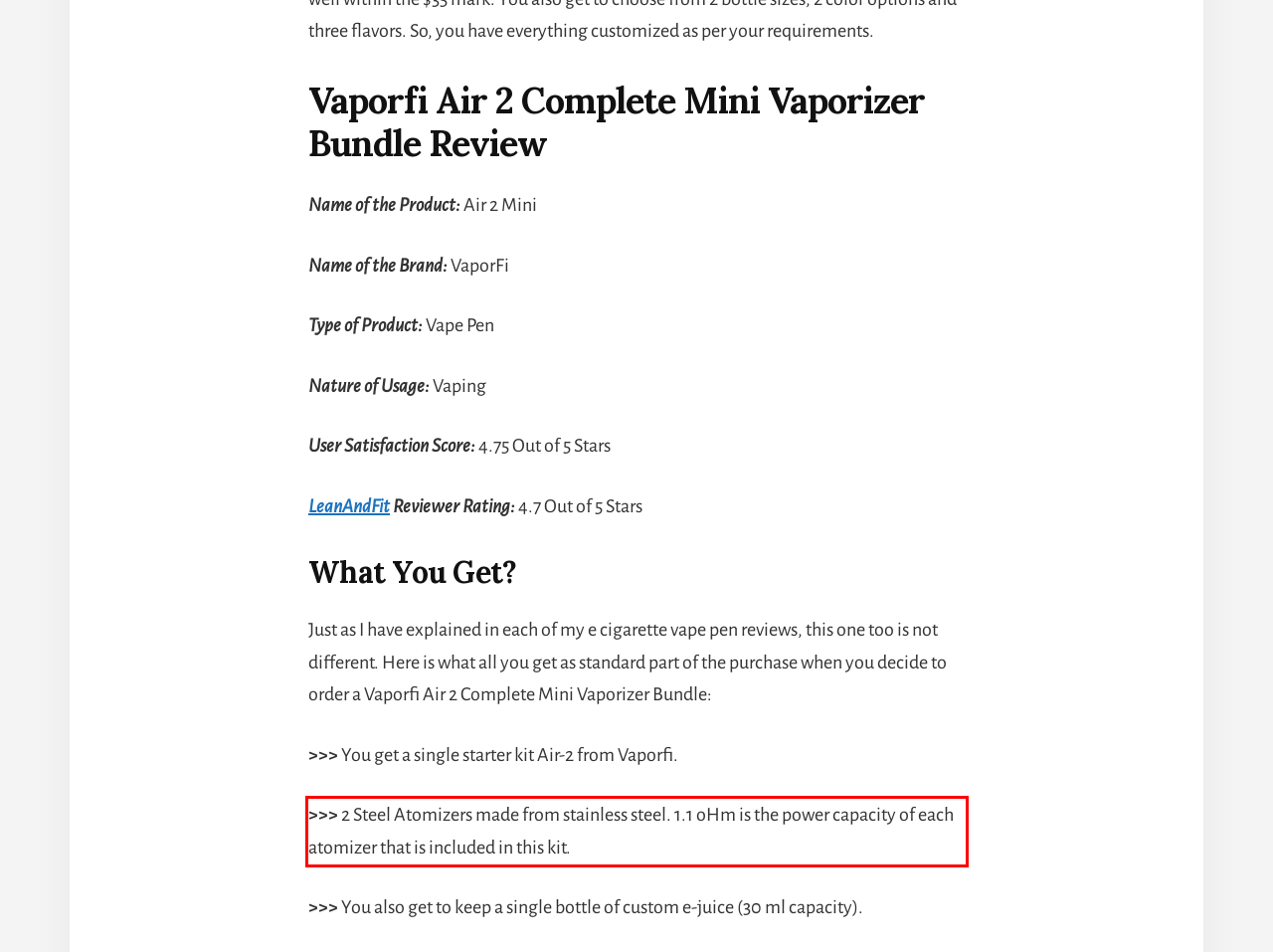With the given screenshot of a webpage, locate the red rectangle bounding box and extract the text content using OCR.

>>> 2 Steel Atomizers made from stainless steel. 1.1 oHm is the power capacity of each atomizer that is included in this kit.